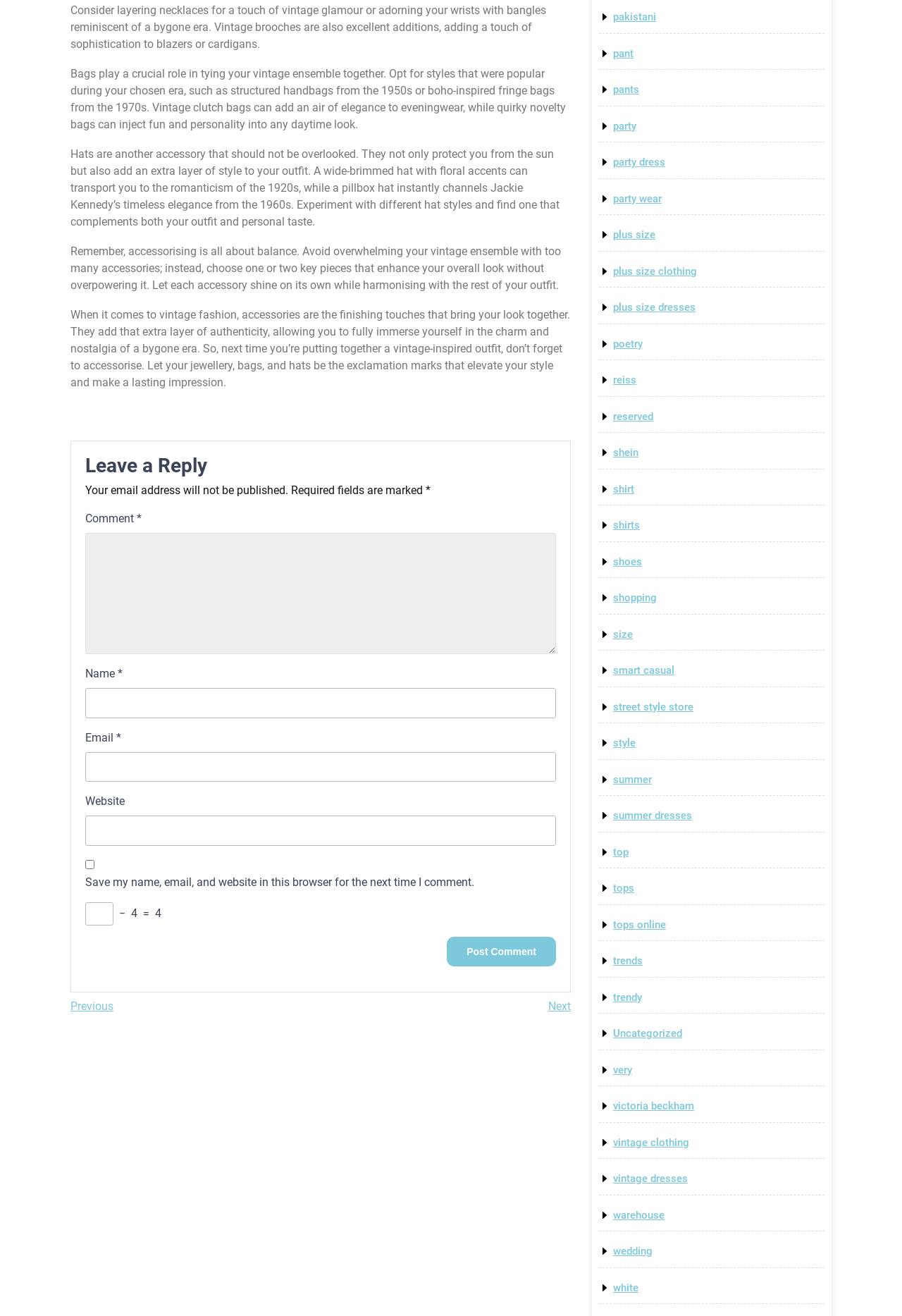Please locate the bounding box coordinates for the element that should be clicked to achieve the following instruction: "Visit the previous post". Ensure the coordinates are given as four float numbers between 0 and 1, i.e., [left, top, right, bottom].

[0.078, 0.759, 0.126, 0.77]